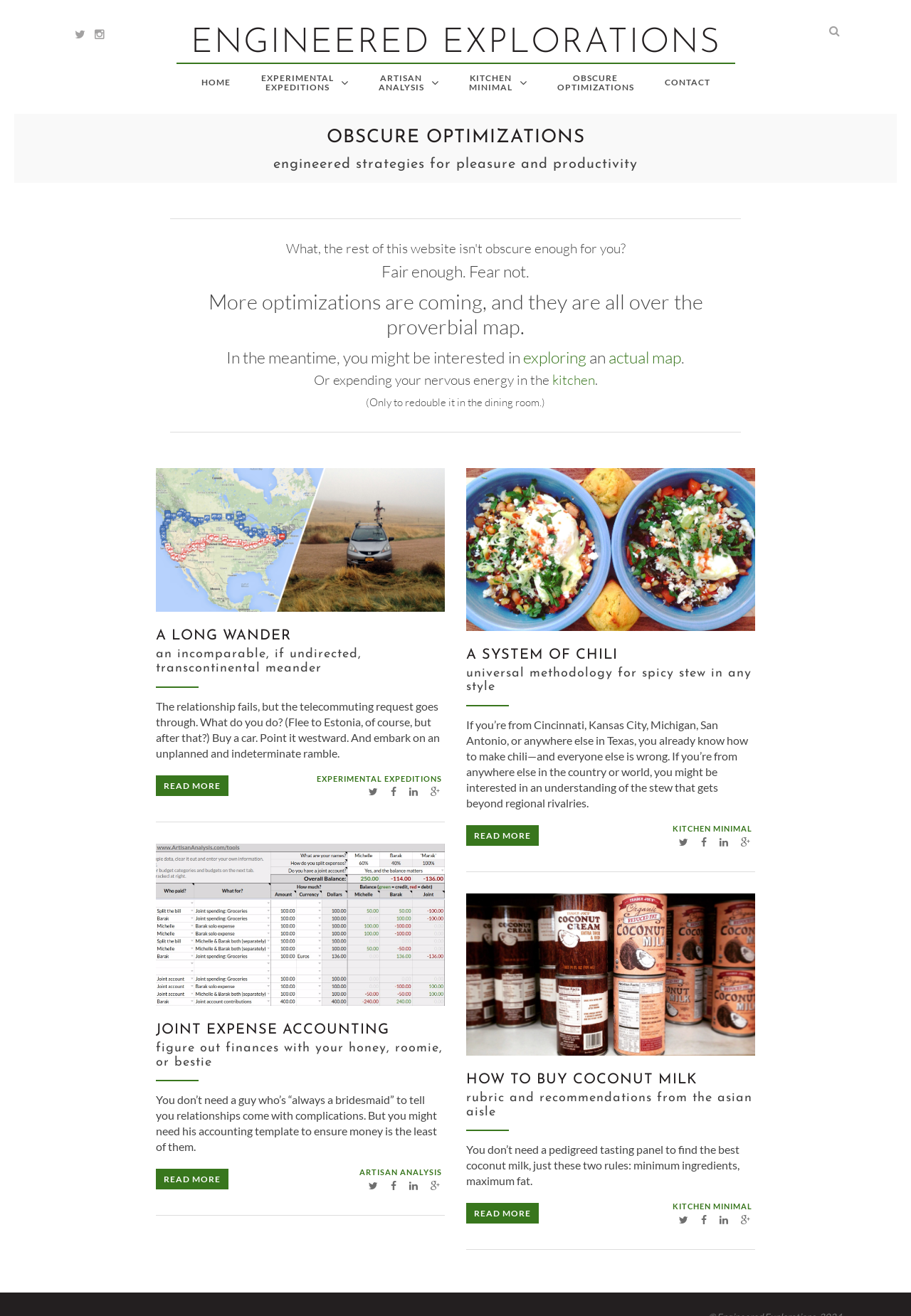Please identify the bounding box coordinates of the element I need to click to follow this instruction: "View the image of Prema Re Prema Re odia movie shooting video".

None